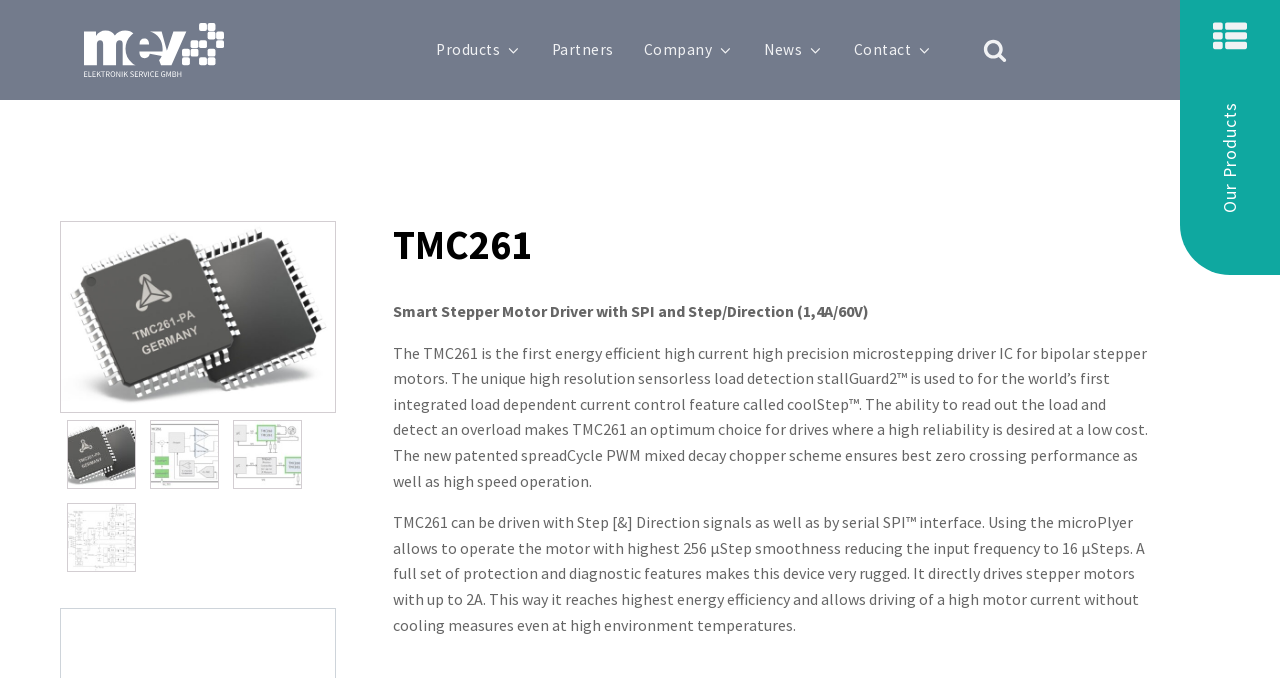Please give the bounding box coordinates of the area that should be clicked to fulfill the following instruction: "Go to Company". The coordinates should be in the format of four float numbers from 0 to 1, i.e., [left, top, right, bottom].

[0.503, 0.042, 0.597, 0.106]